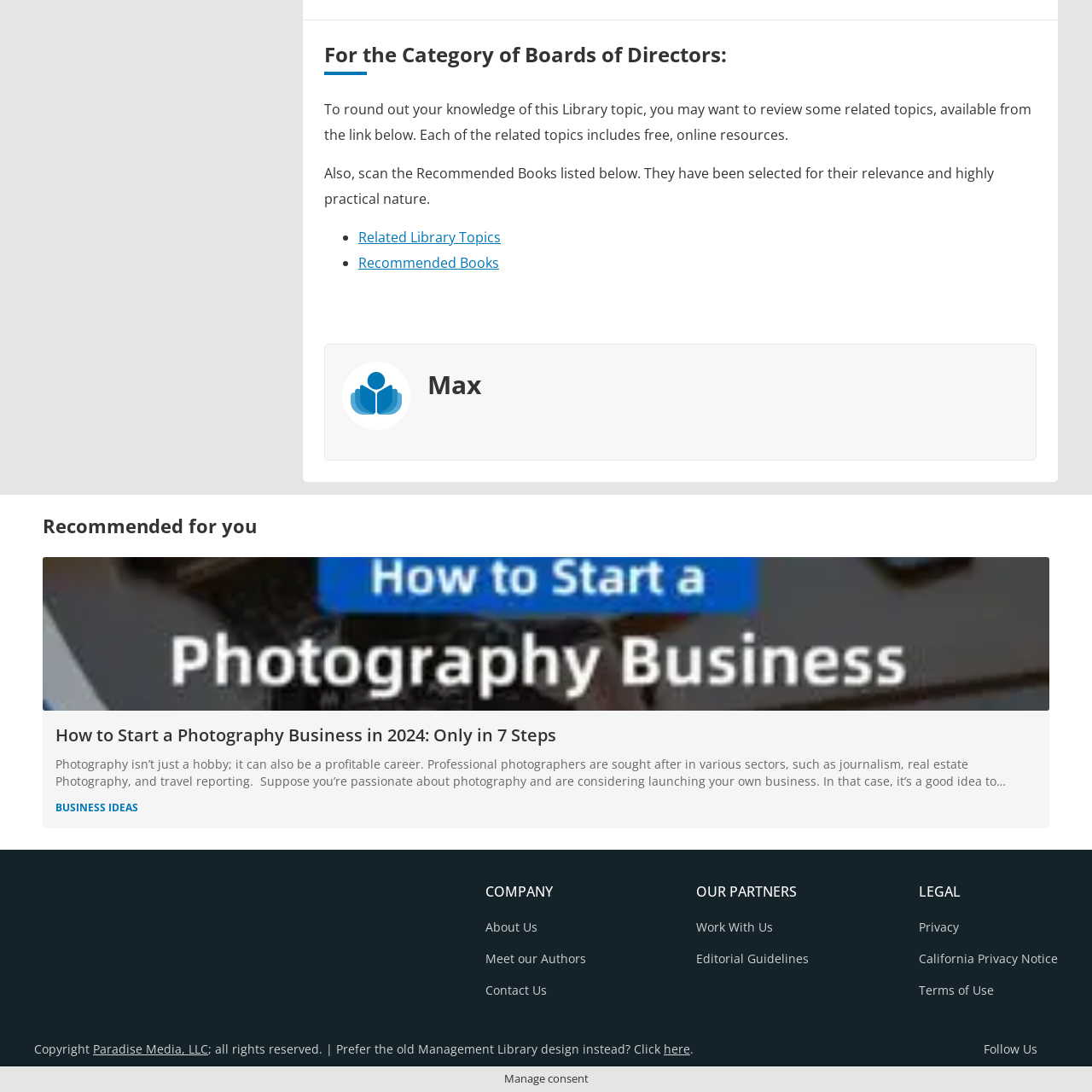Examine the section enclosed by the red box and give a brief answer to the question: What is the purpose of the image?

To attract attention